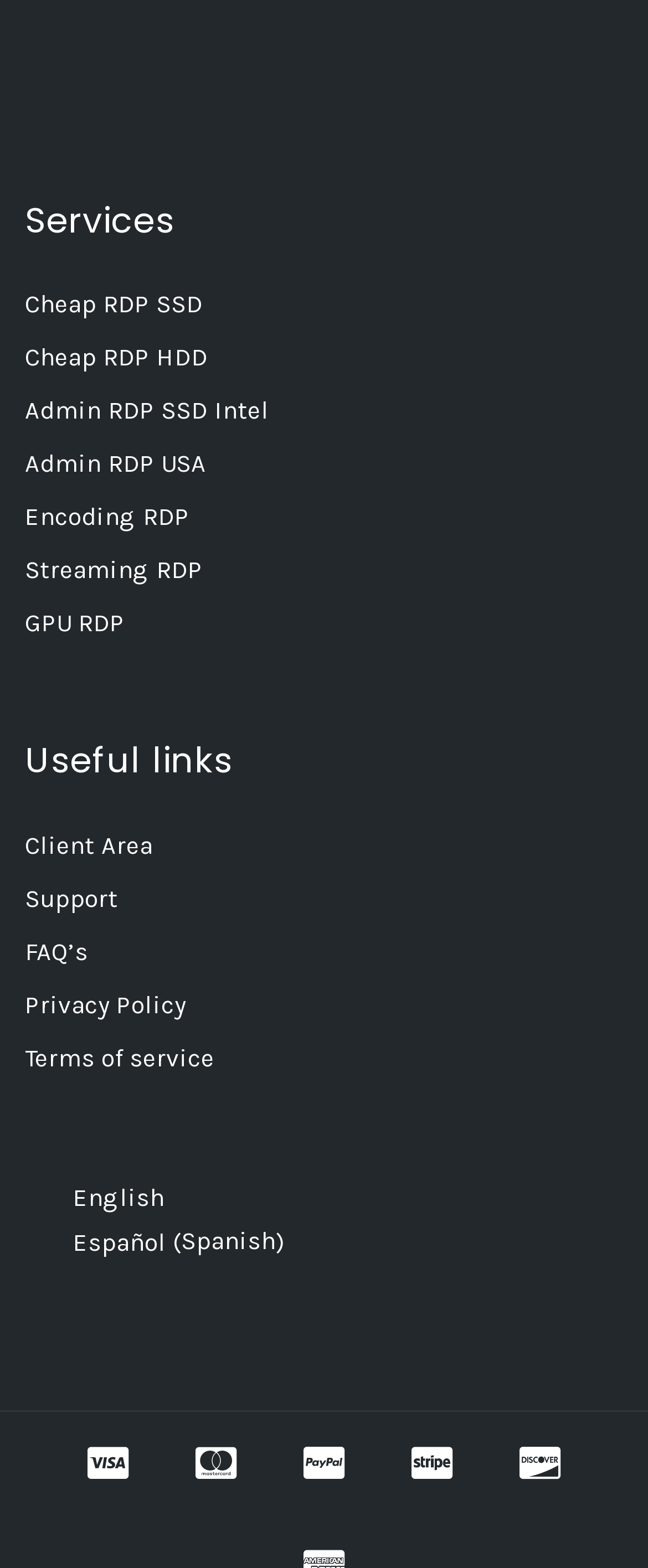What type of image is displayed at the top of the webpage?
Please look at the screenshot and answer in one word or a short phrase.

RDP with Bitcoin